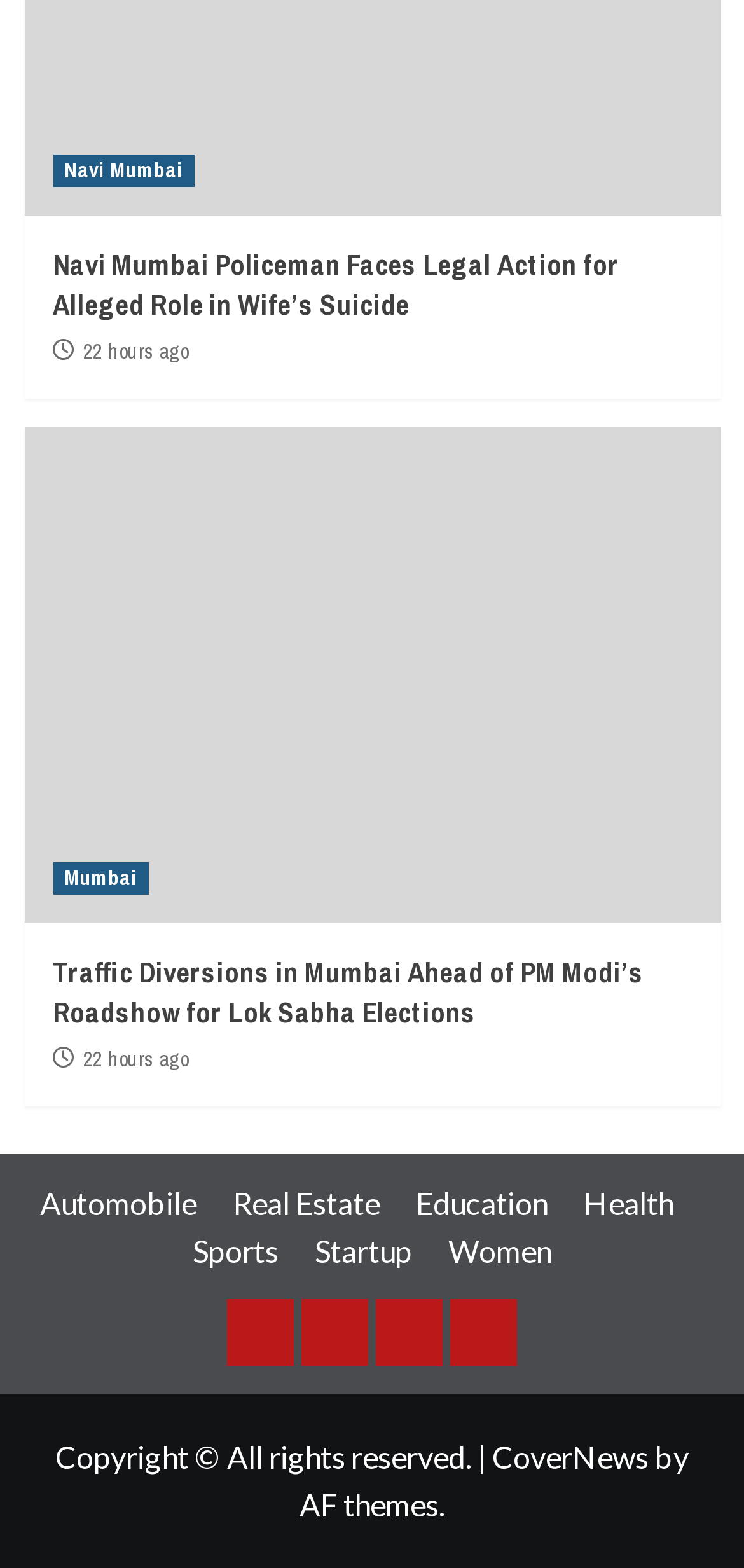Please determine the bounding box coordinates of the element's region to click for the following instruction: "View article about Traffic Diversions in Mumbai".

[0.071, 0.607, 0.929, 0.658]